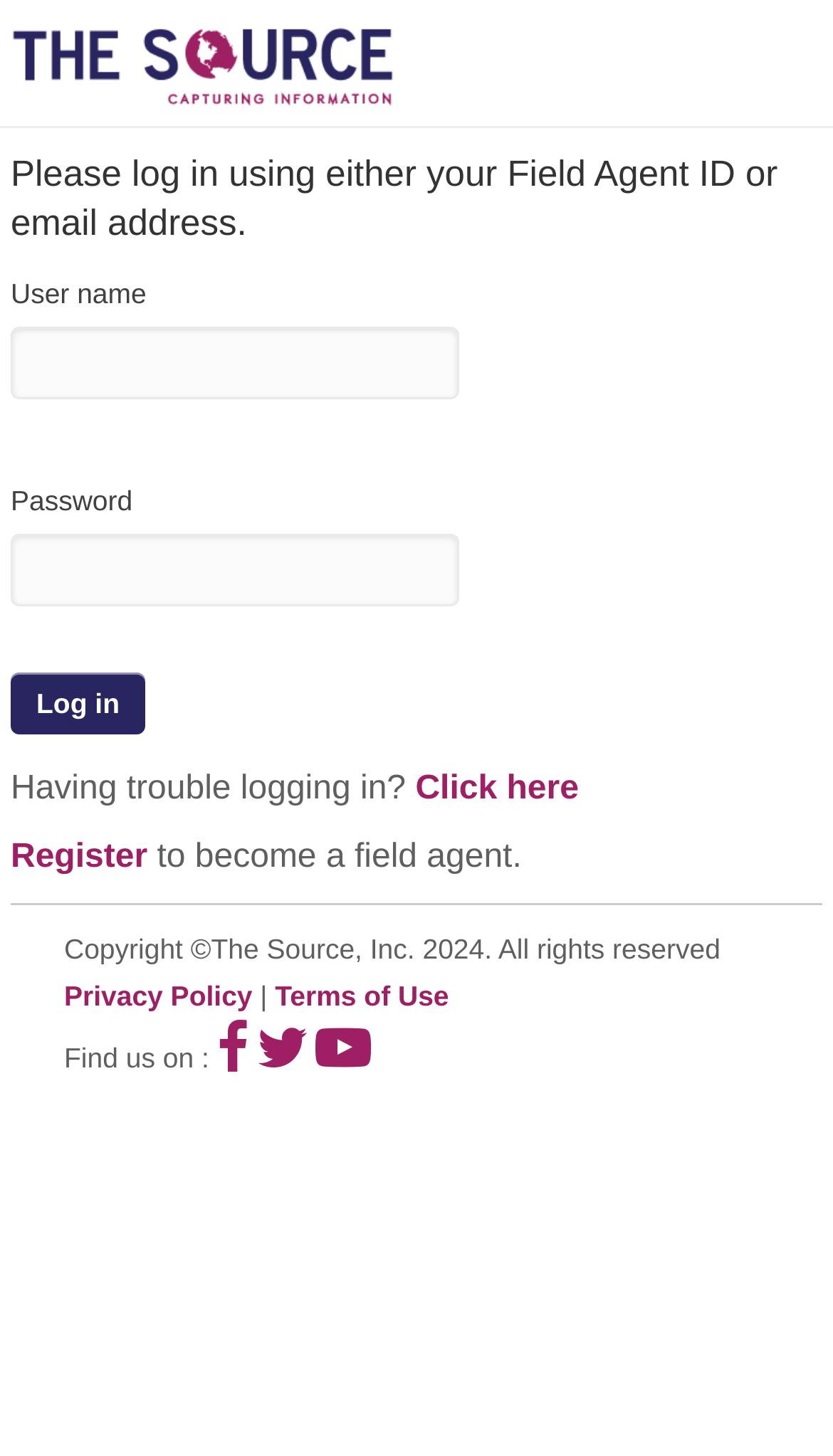Find the bounding box coordinates of the area to click in order to follow the instruction: "Enter password".

[0.013, 0.366, 0.551, 0.416]